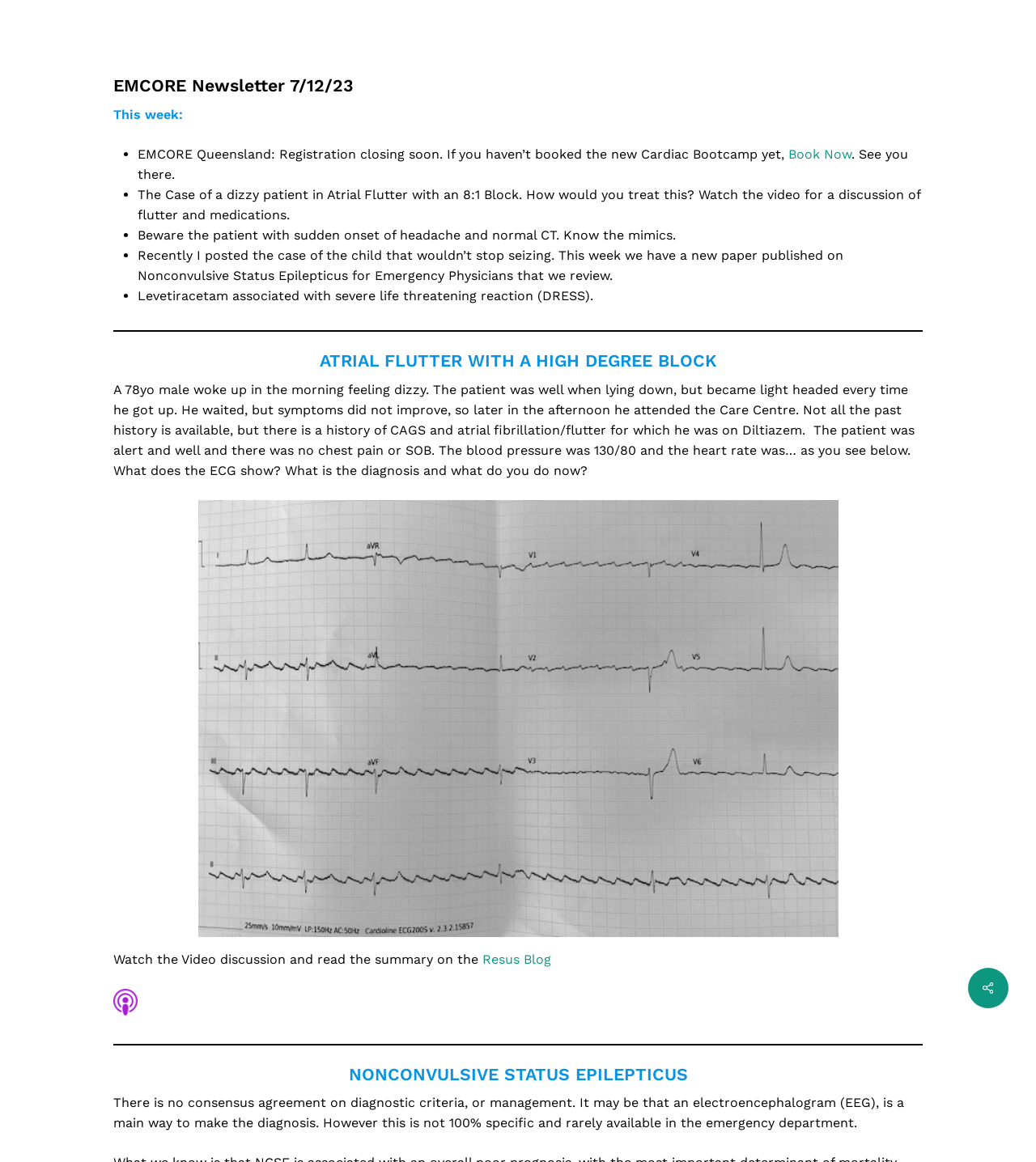Locate the bounding box coordinates of the clickable area to execute the instruction: "Log in to the dashboard". Provide the coordinates as four float numbers between 0 and 1, represented as [left, top, right, bottom].

[0.78, 0.022, 0.871, 0.044]